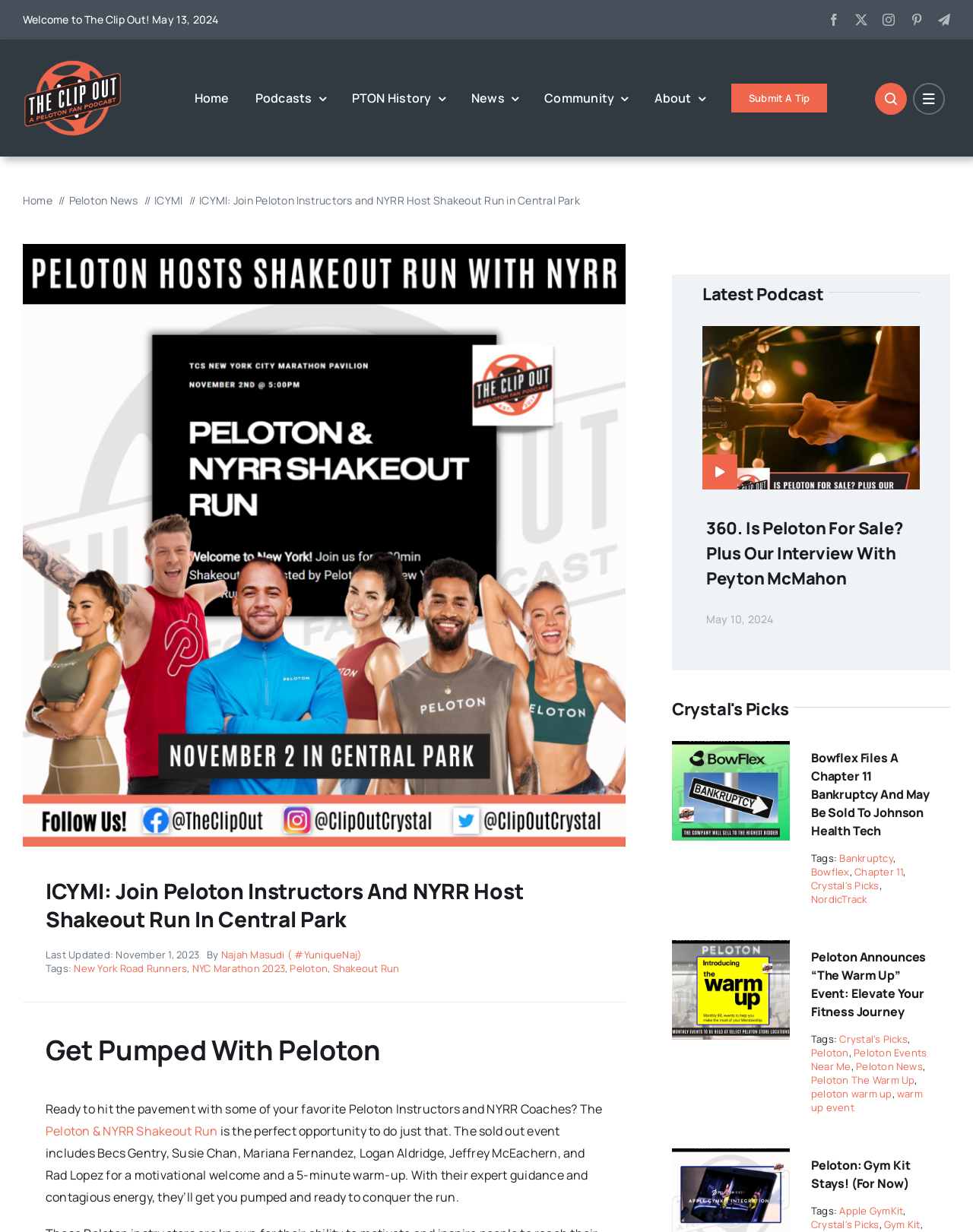Give a one-word or short phrase answer to this question: 
Who are the Peloton Instructors mentioned in the article?

Becs Gentry, Susie Chan, Mariana Fernandez, Logan Aldridge, Jeffrey McEachern, and Rad Lopez